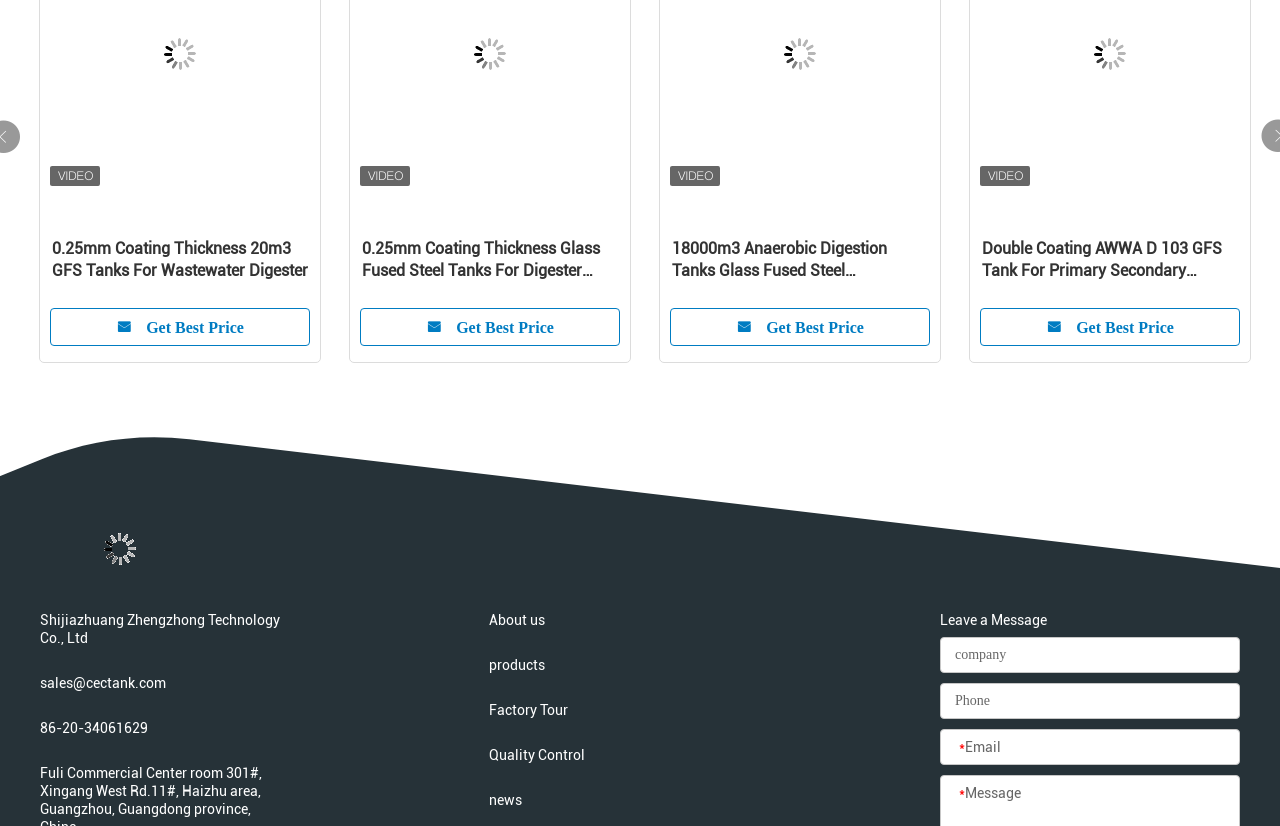How many 'Get Best Price' buttons are there on the page?
Kindly offer a comprehensive and detailed response to the question.

There are four products shown on the webpage, each with a 'Get Best Price' button, so there are four 'Get Best Price' buttons in total.